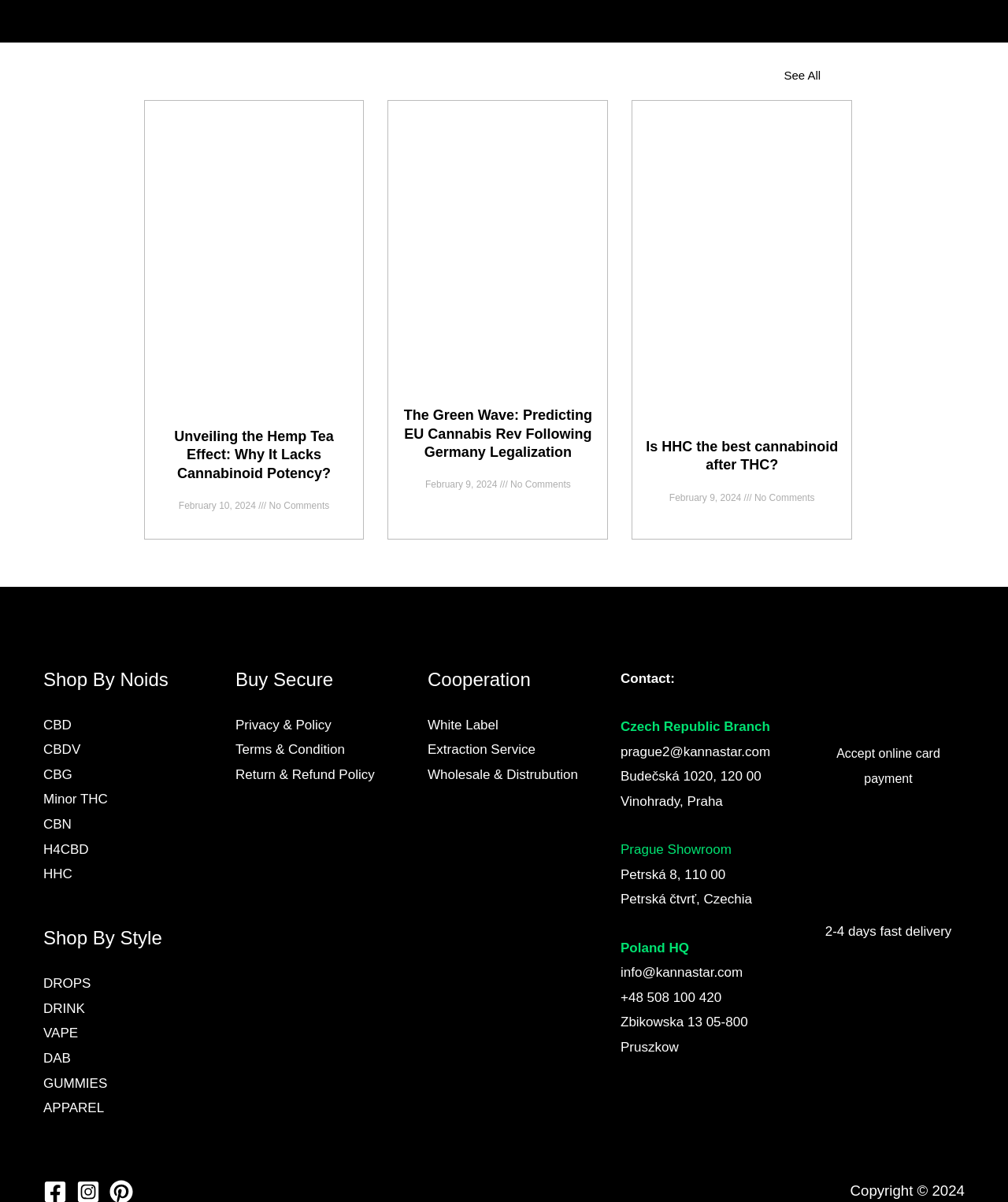For the element described, predict the bounding box coordinates as (top-left x, top-left y, bottom-right x, bottom-right y). All values should be between 0 and 1. Element description: Prague Showroom

[0.616, 0.701, 0.726, 0.713]